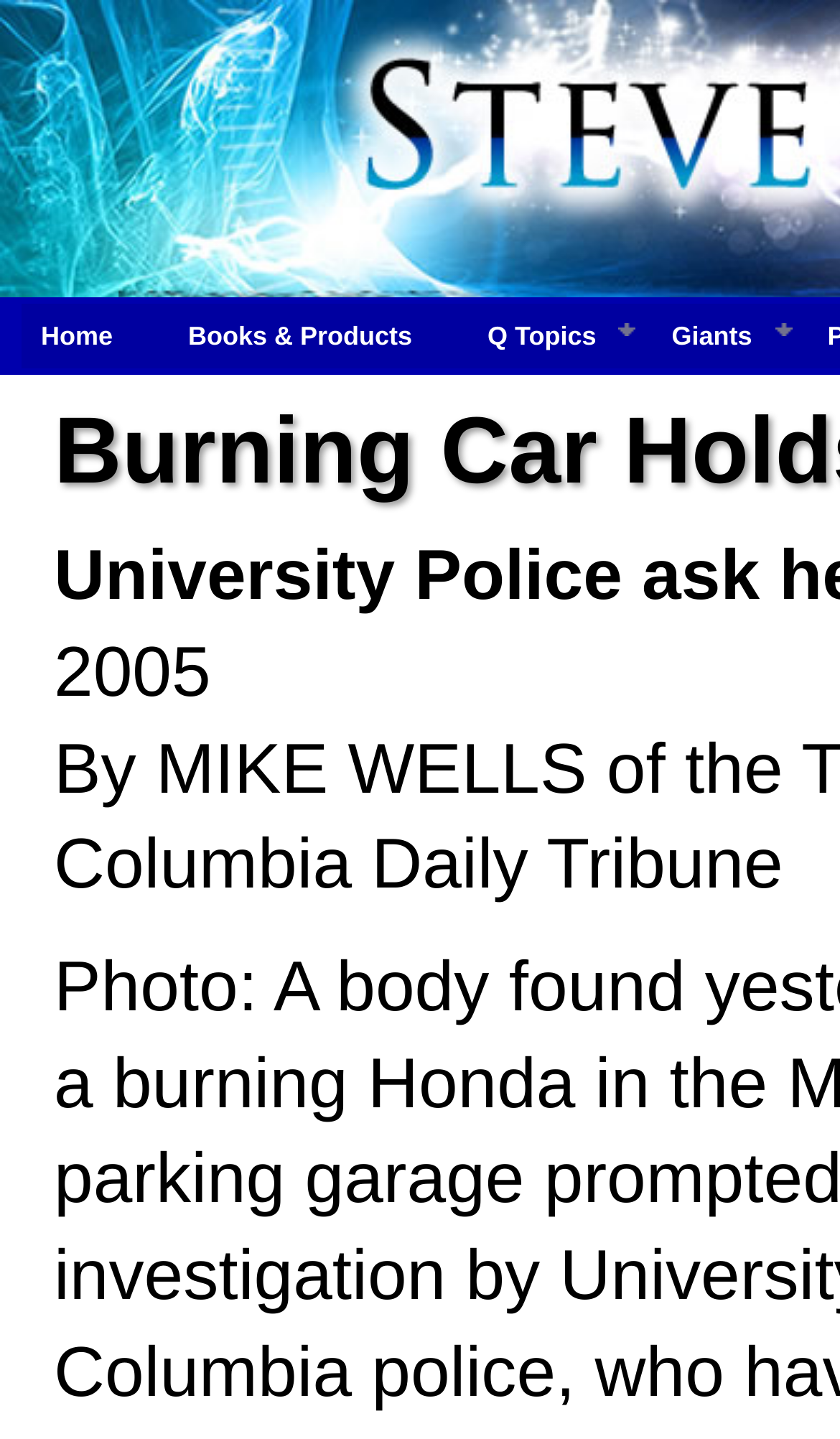Locate the bounding box of the UI element defined by this description: "Books & Products". The coordinates should be given as four float numbers between 0 and 1, formatted as [left, top, right, bottom].

[0.203, 0.216, 0.56, 0.251]